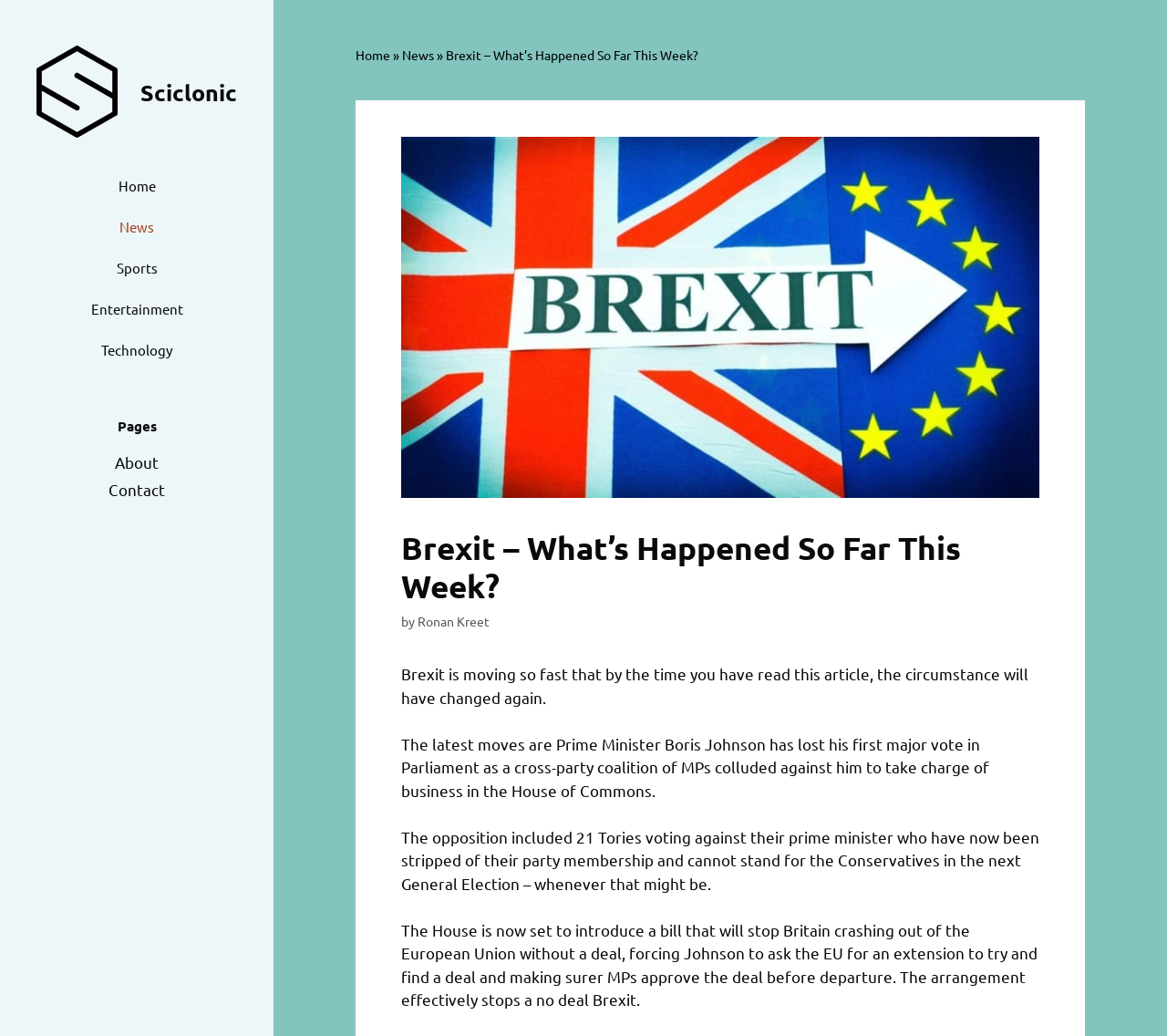Could you indicate the bounding box coordinates of the region to click in order to complete this instruction: "Visit the 'Home' page".

[0.062, 0.16, 0.172, 0.199]